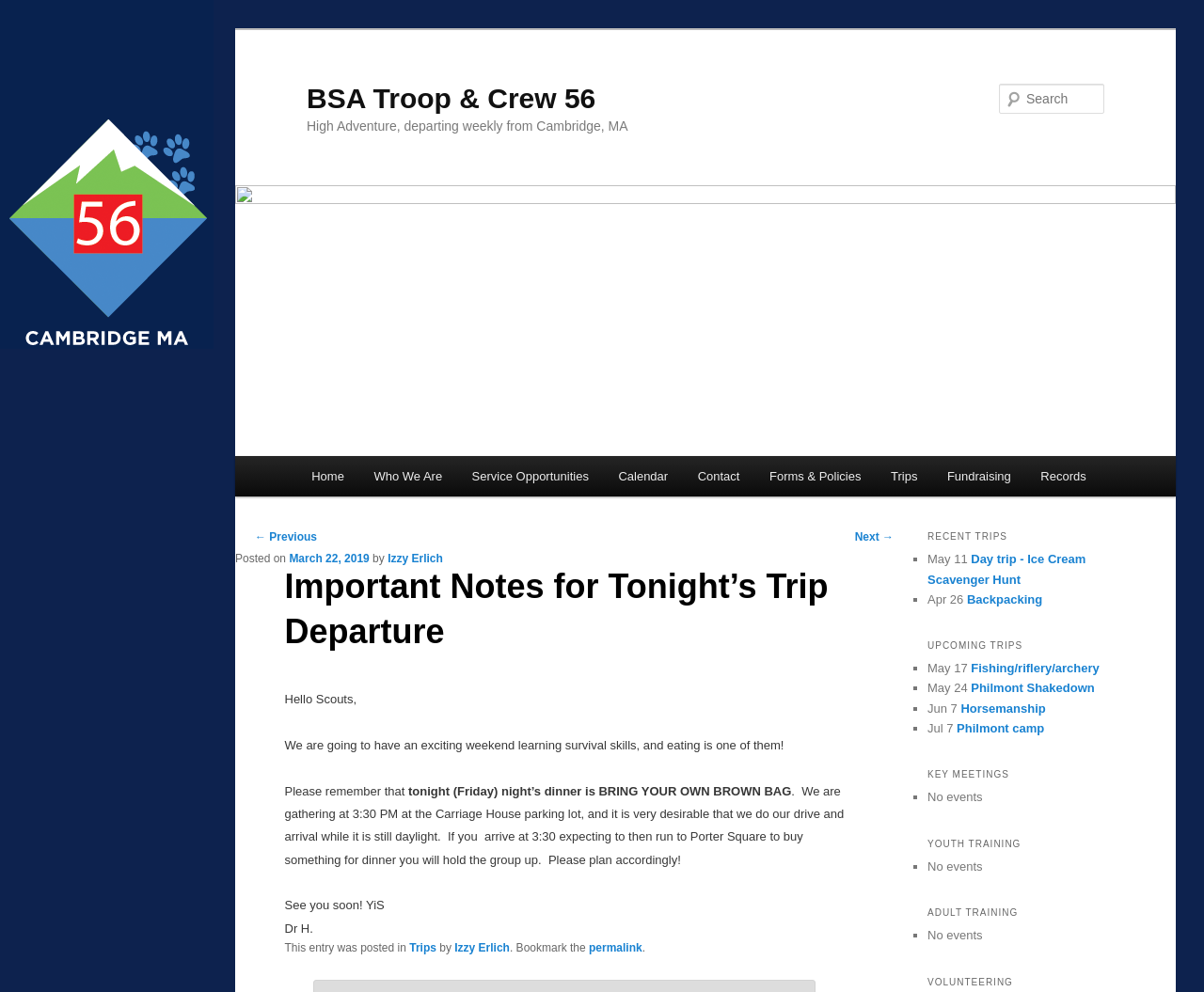What is the next trip after May 11?
Based on the image content, provide your answer in one word or a short phrase.

Fishing/riflery/archery